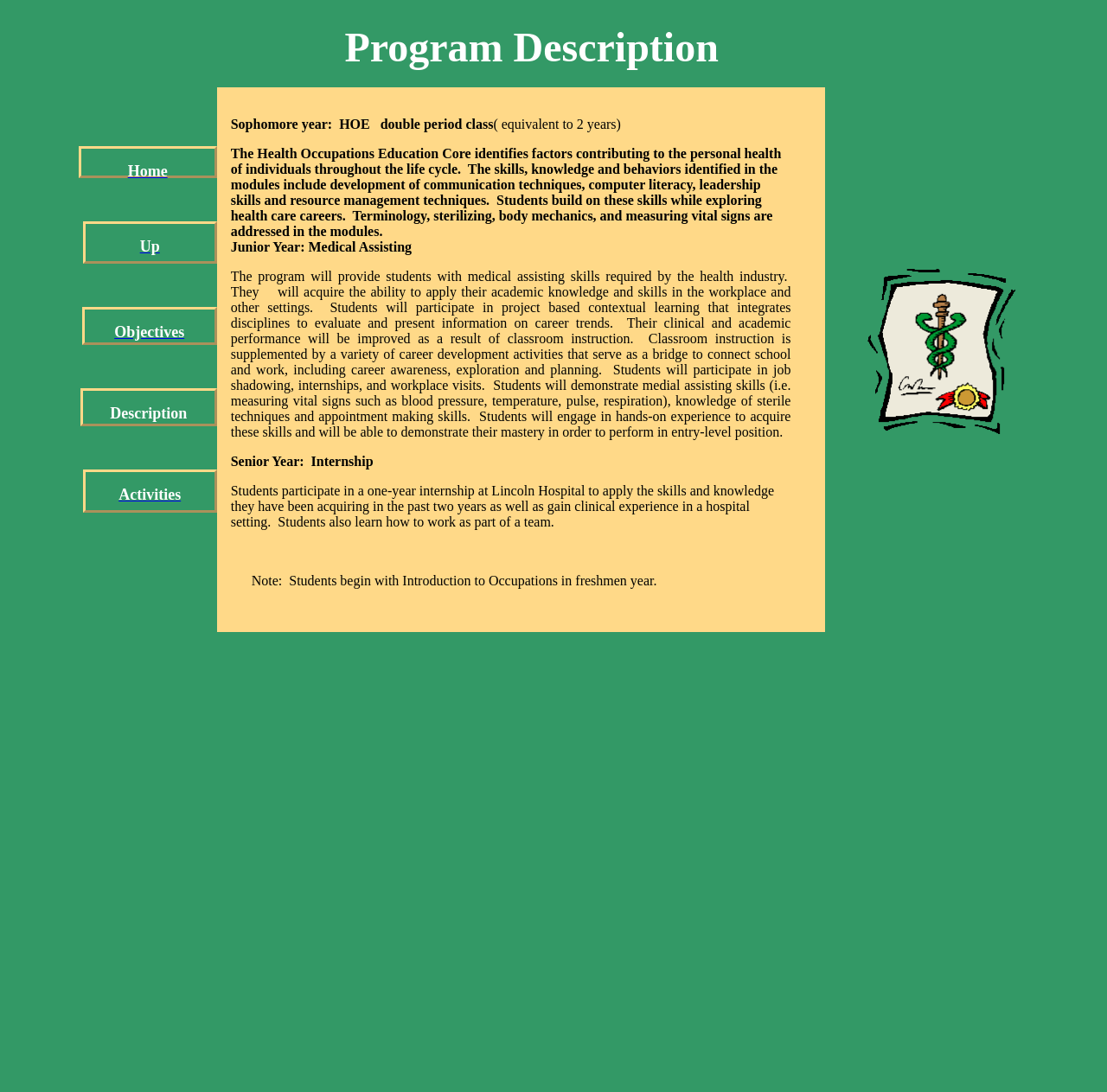What is the link text next to 'Objectives'?
From the screenshot, provide a brief answer in one word or phrase.

Description